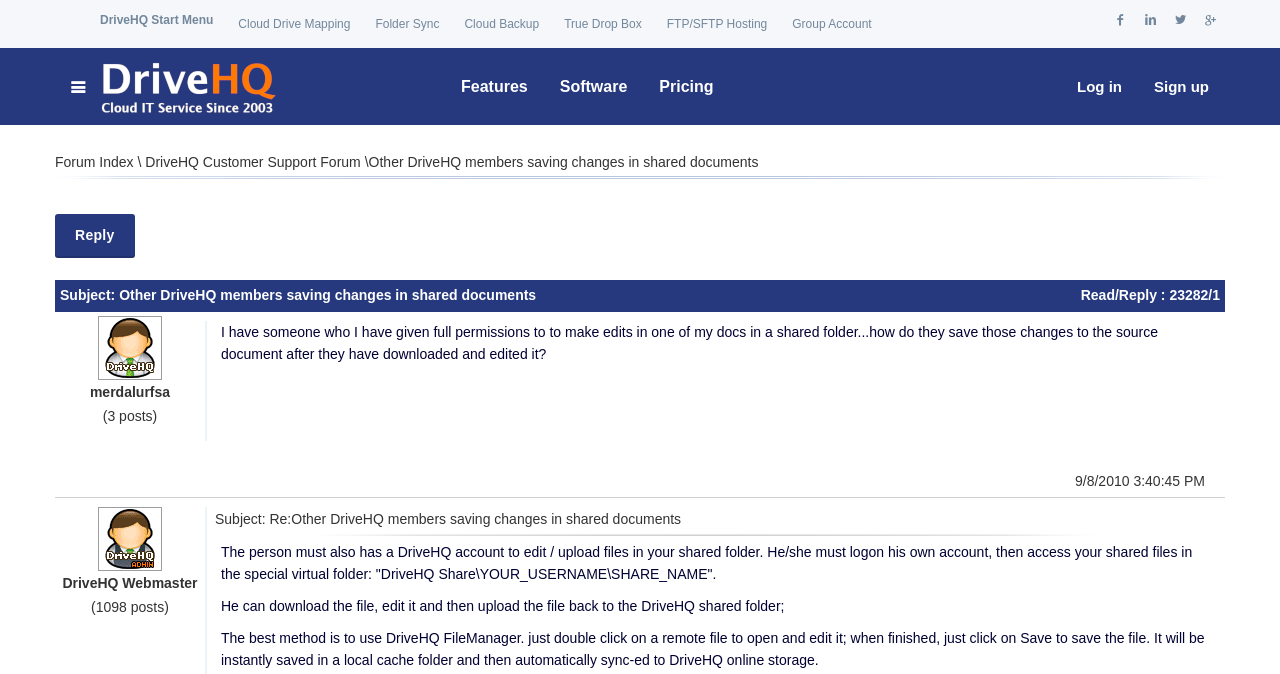Examine the image carefully and respond to the question with a detailed answer: 
What is the format of the special virtual folder mentioned in the forum post?

Based on the webpage content, the special virtual folder mentioned in the forum post is in the format of 'DriveHQ Share\YOUR_USERNAME\SHARE_NAME', which is used to access shared files in a DriveHQ account.